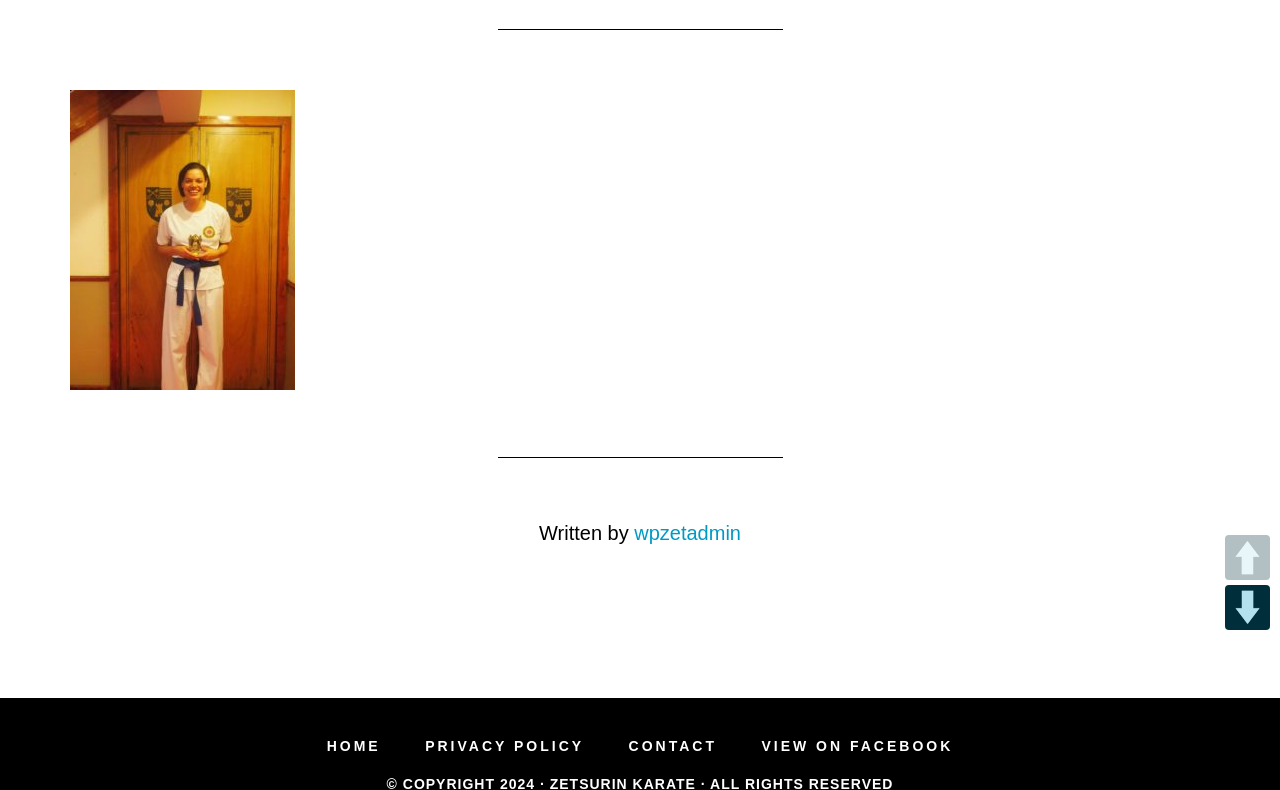Identify the bounding box of the UI element that matches this description: "Privacy Policy".

[0.332, 0.936, 0.456, 0.953]